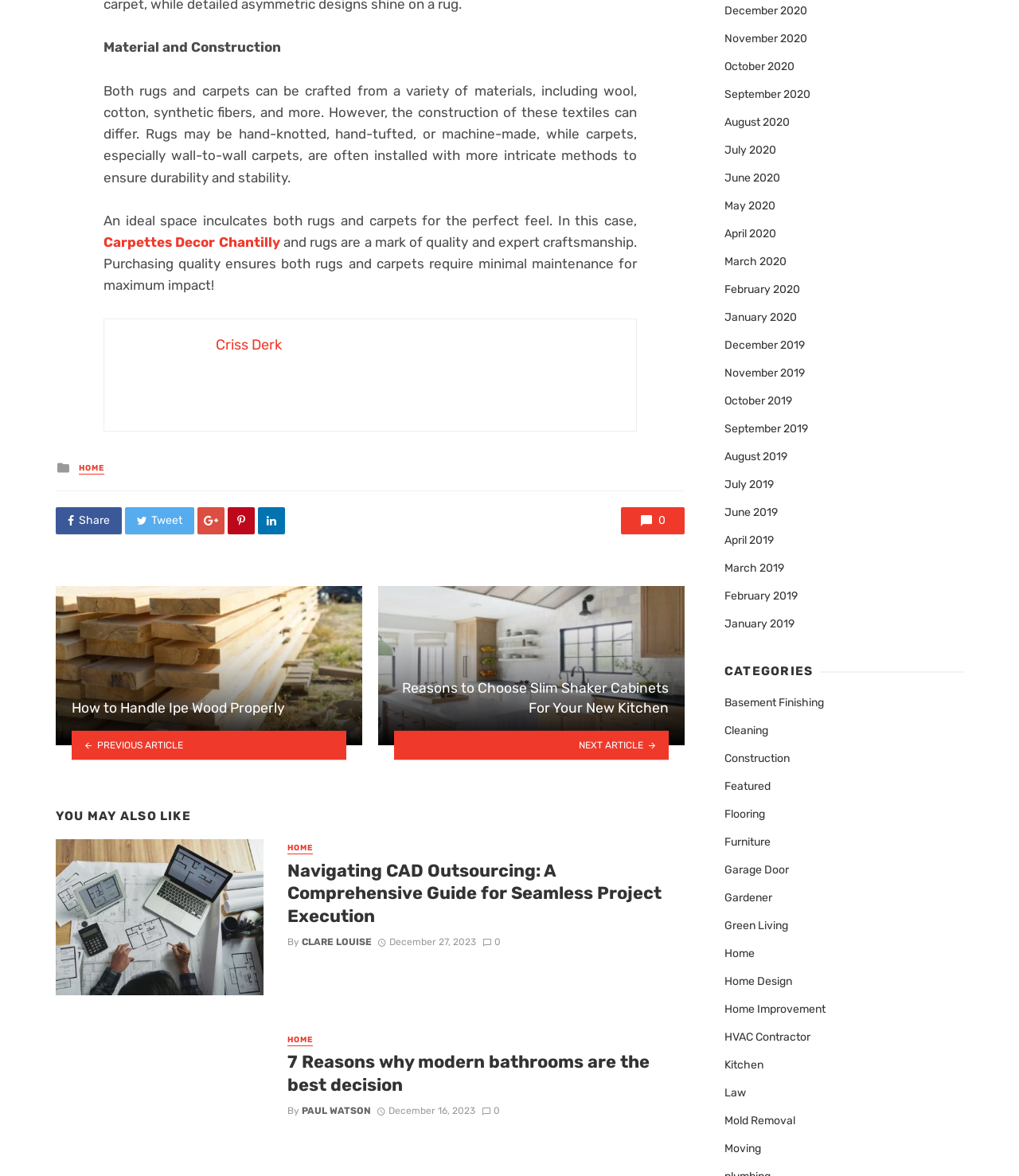Provide the bounding box coordinates of the area you need to click to execute the following instruction: "Check the 'December 2020' archive".

[0.711, 0.003, 0.792, 0.017]